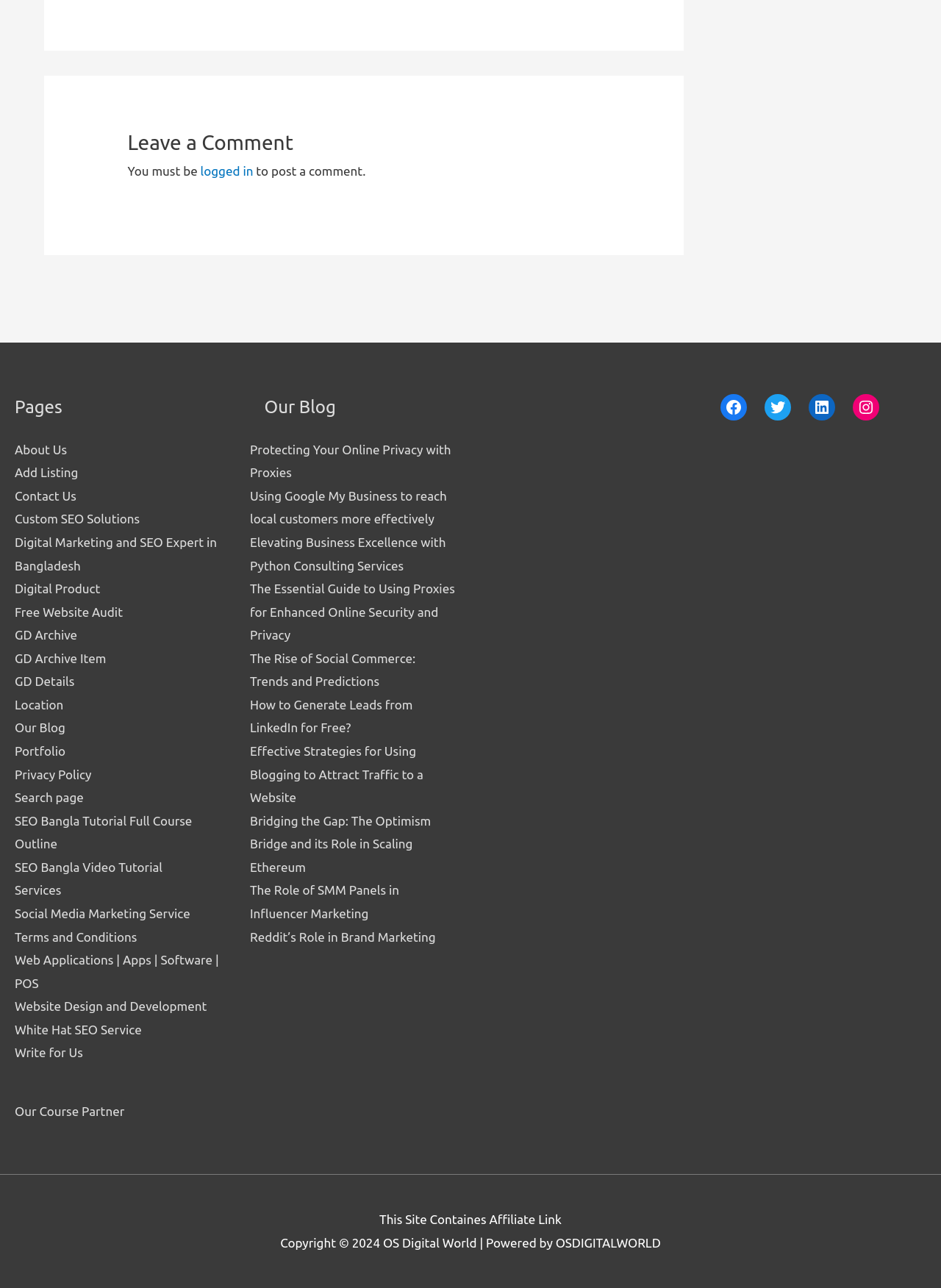Determine the bounding box coordinates of the region that needs to be clicked to achieve the task: "Go to About Us page".

[0.016, 0.343, 0.071, 0.354]